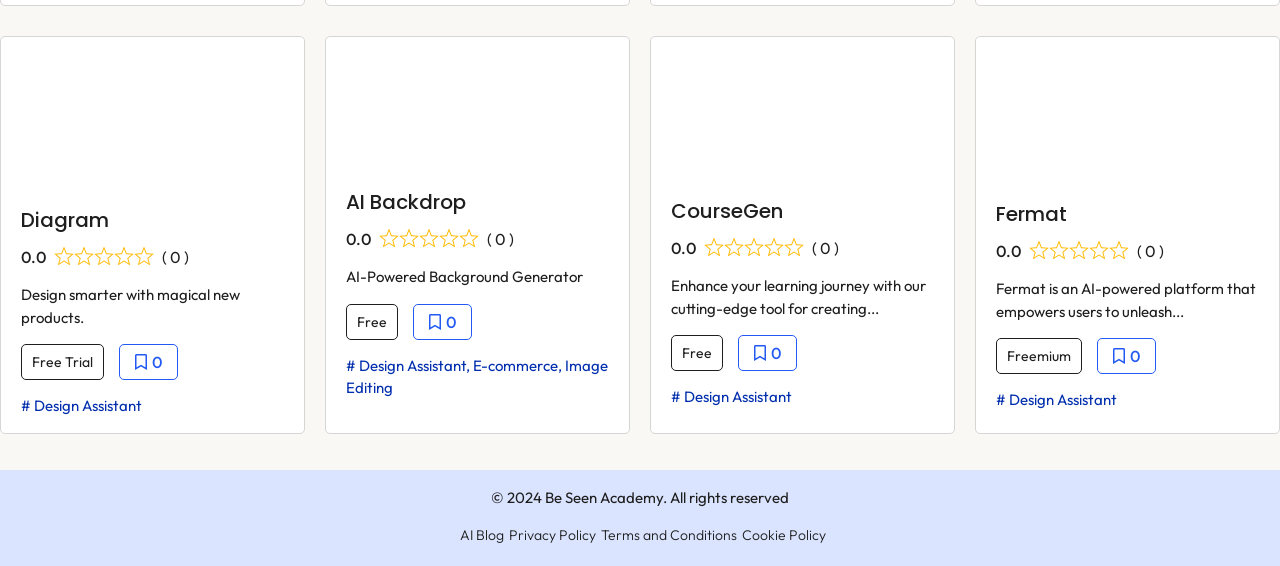What is the purpose of the 'CourseGen' design assistant?
Based on the image, provide your answer in one word or phrase.

Enhance learning journey